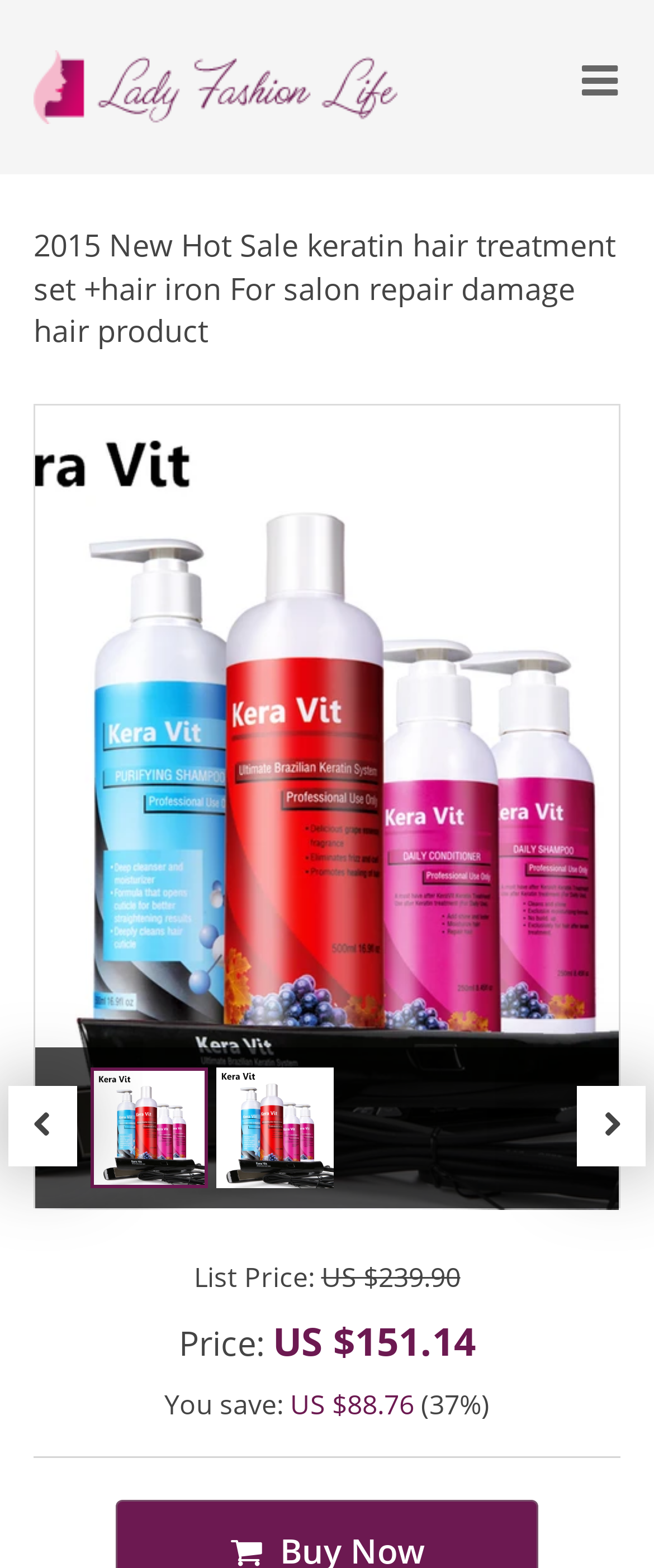Answer the question below with a single word or a brief phrase: 
What is the discount percentage?

37%